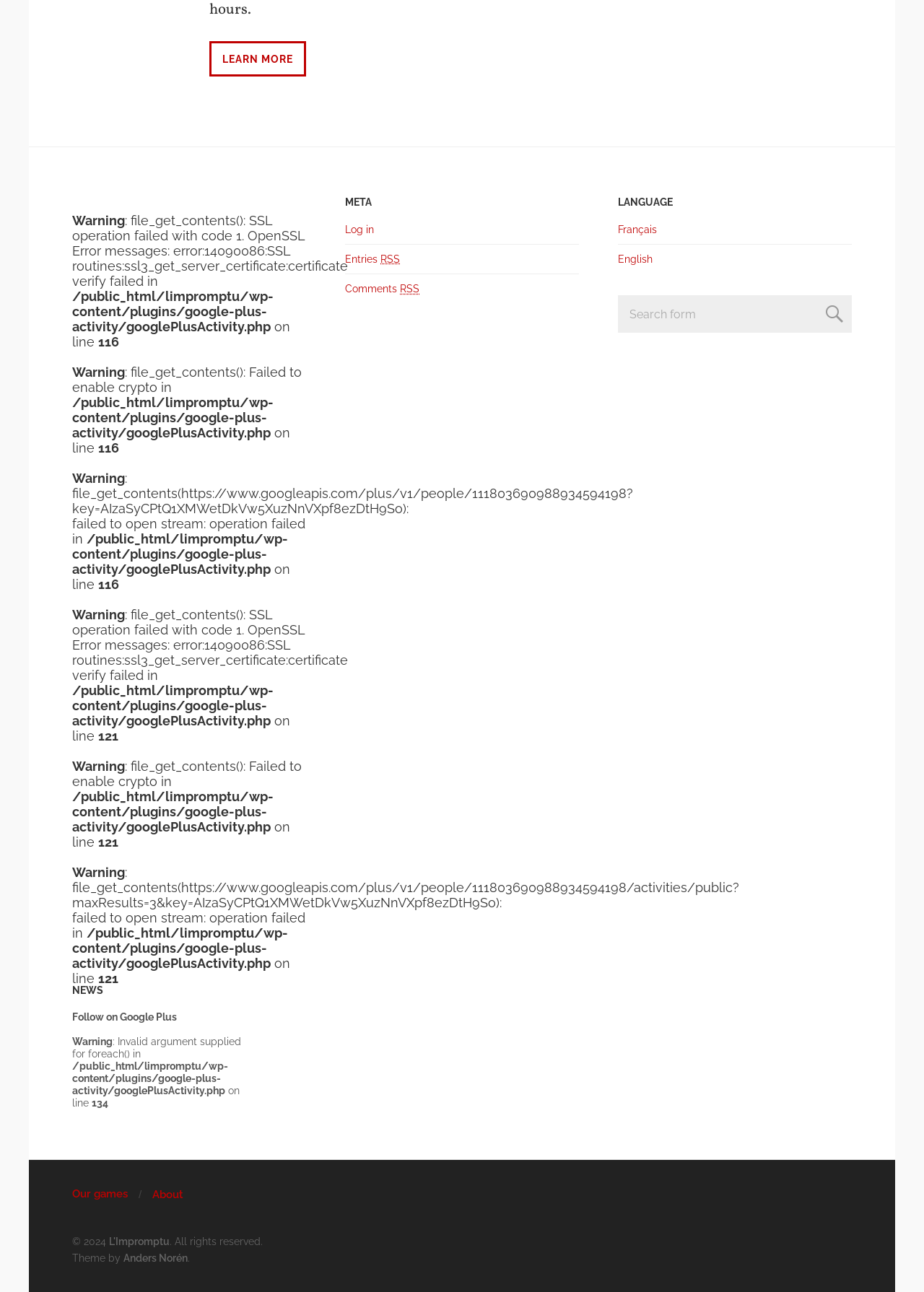Show the bounding box coordinates of the region that should be clicked to follow the instruction: "Log in."

[0.373, 0.173, 0.405, 0.182]